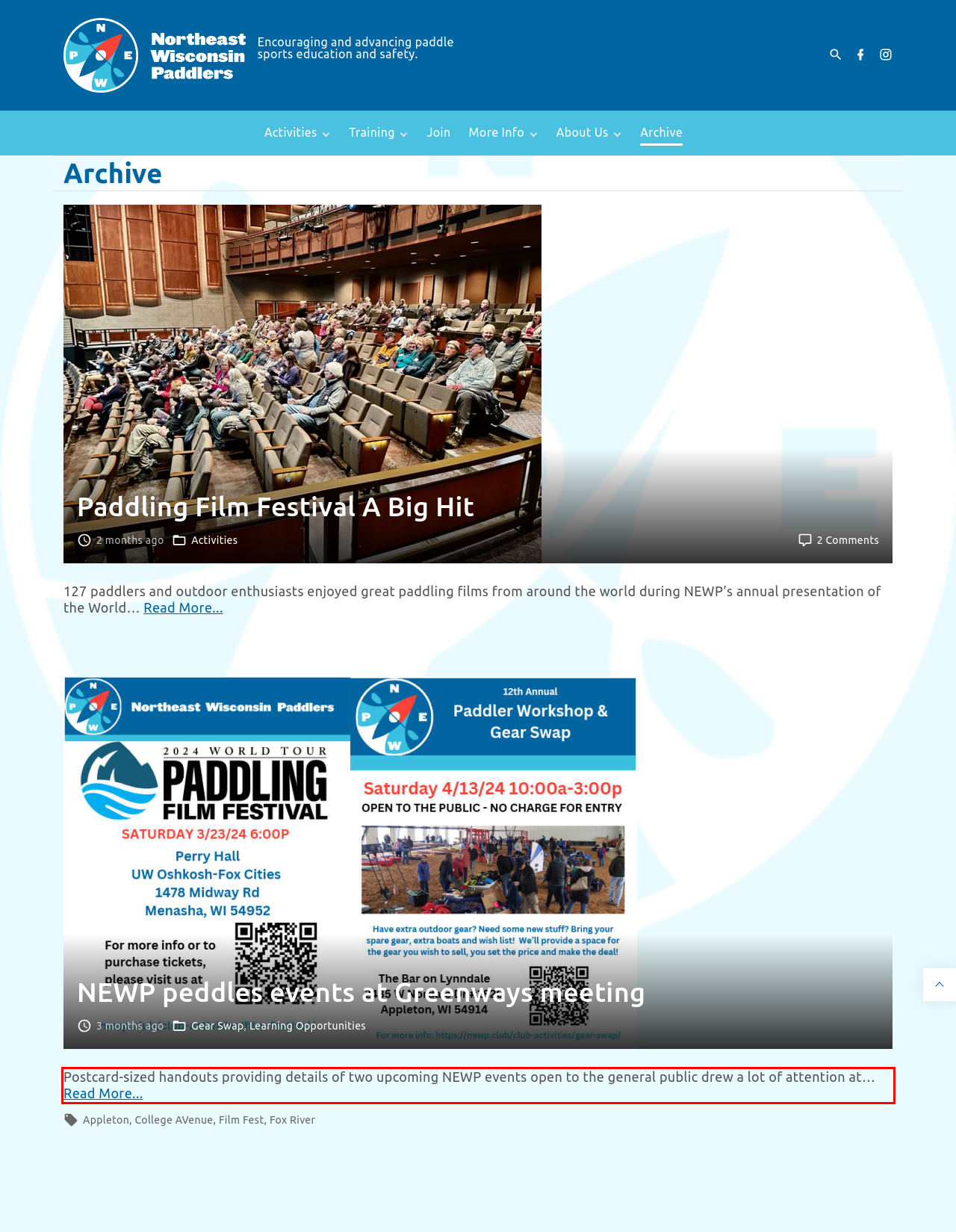Please extract the text content within the red bounding box on the webpage screenshot using OCR.

Postcard-sized handouts providing details of two upcoming NEWP events open to the general public drew a lot of attention at… Read More... "NEWP peddles events at Greenways meeting"